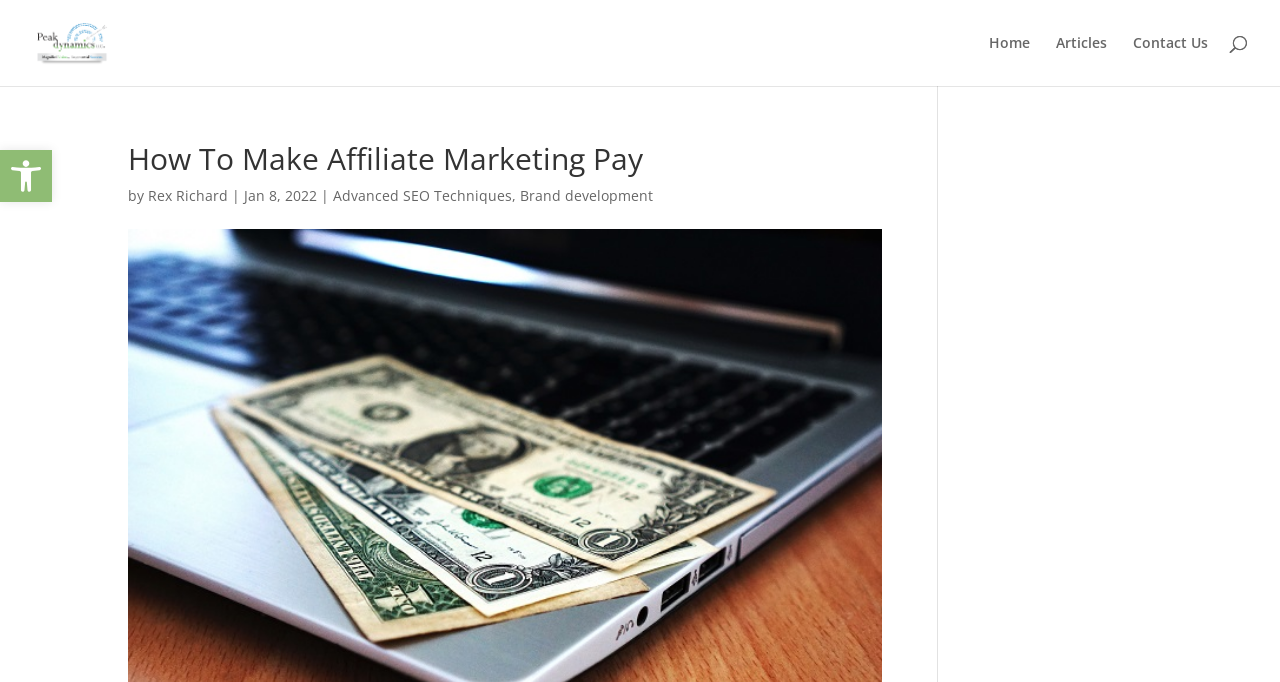Please determine the bounding box coordinates of the section I need to click to accomplish this instruction: "Click the 'More' button".

None